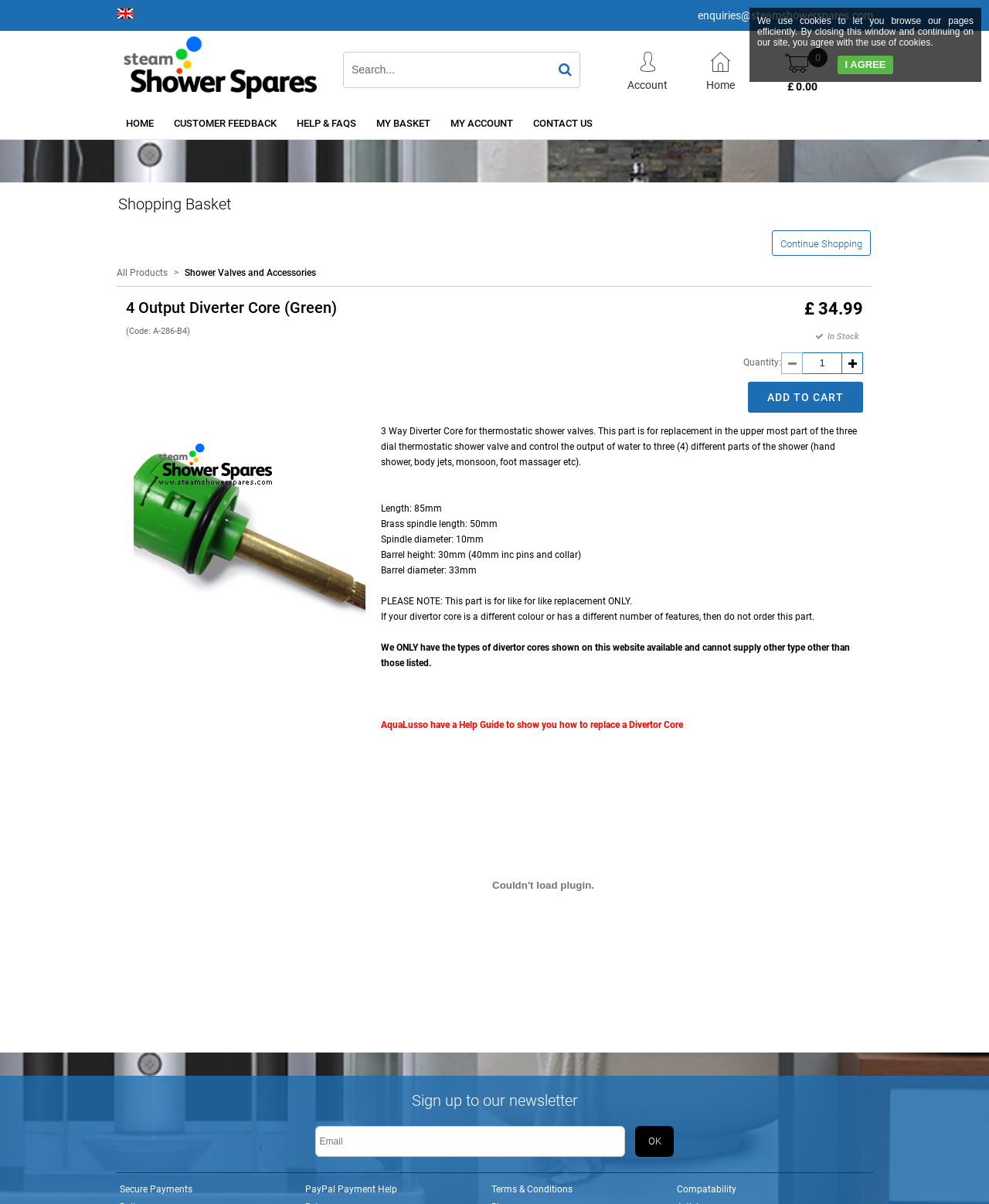Locate the UI element that matches the description PayPal Payment Help in the webpage screenshot. Return the bounding box coordinates in the format (top-left x, top-left y, bottom-right x, bottom-right y), with values ranging from 0 to 1.

[0.305, 0.98, 0.406, 0.995]